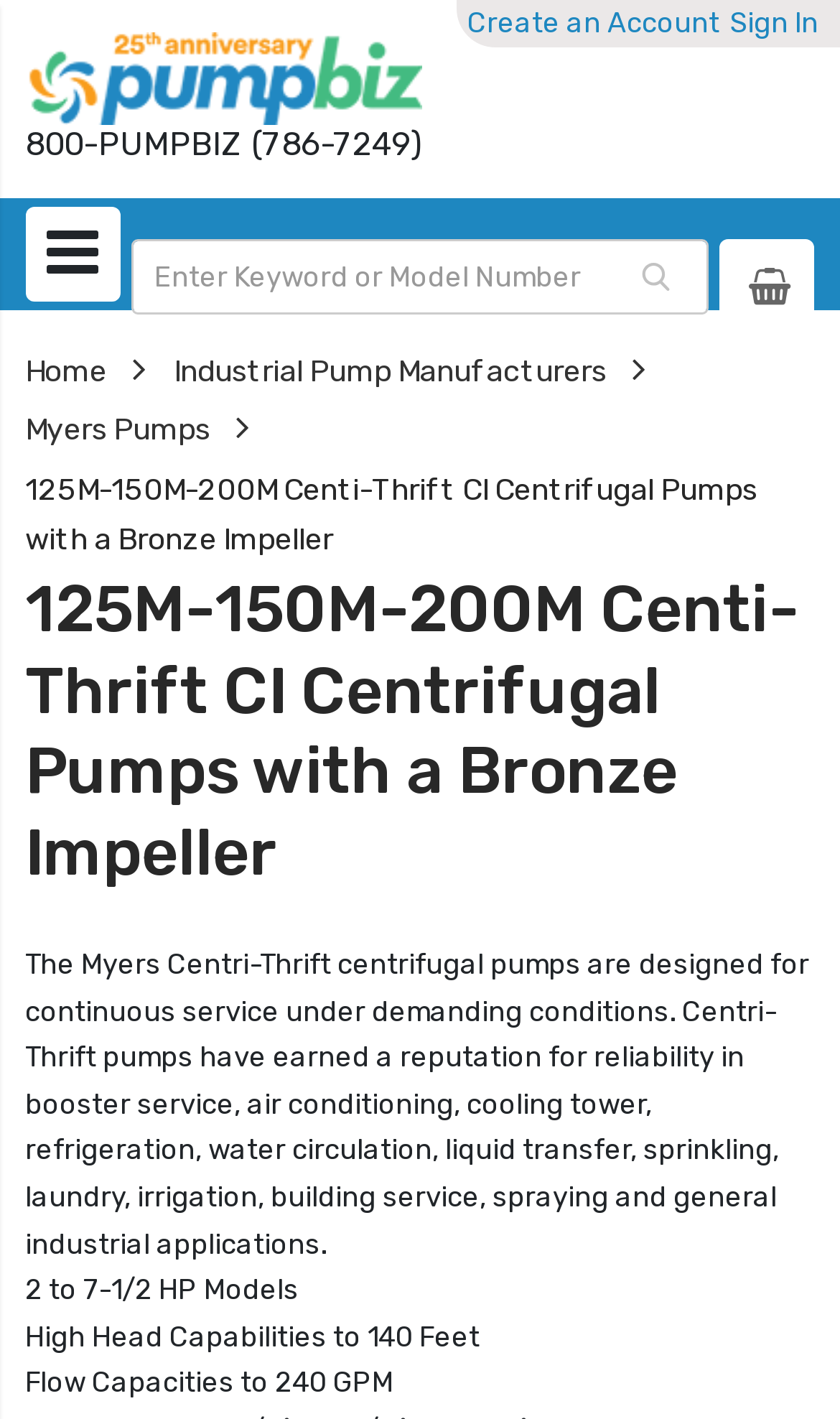Using the provided element description "Industrial Pump Manufacturers", determine the bounding box coordinates of the UI element.

[0.207, 0.249, 0.722, 0.274]